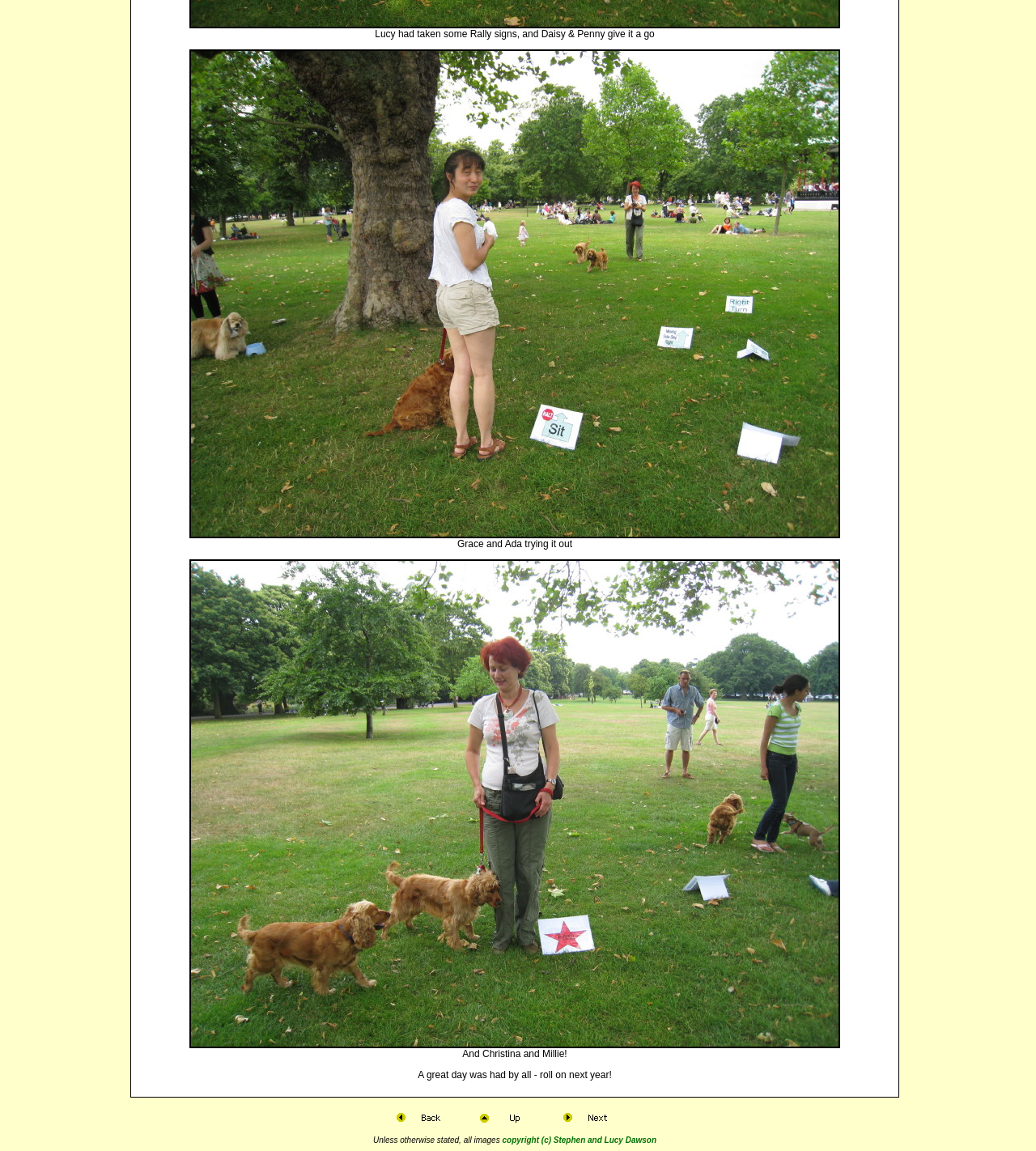Respond concisely with one word or phrase to the following query:
How many images are on this webpage?

2